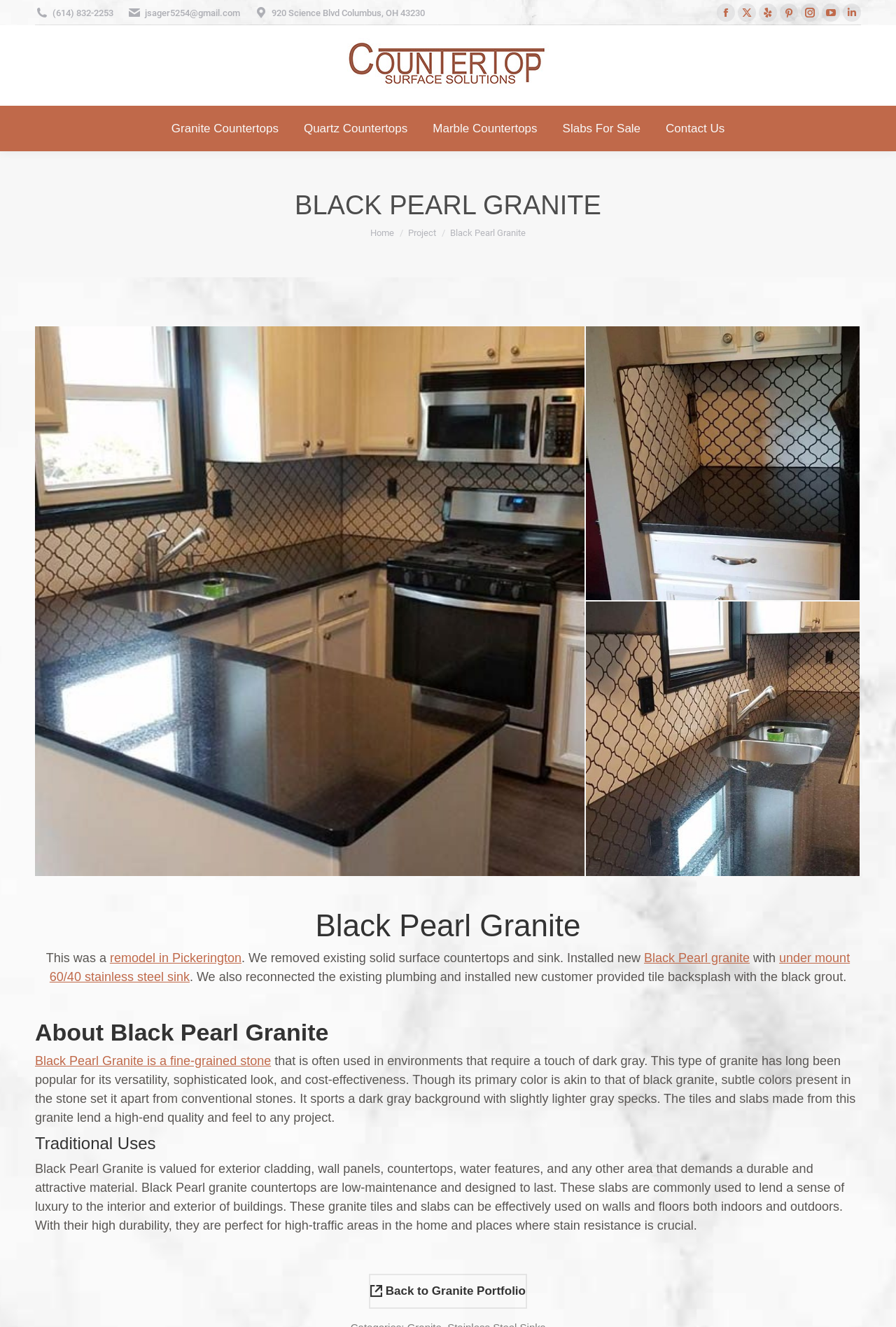Could you specify the bounding box coordinates for the clickable section to complete the following instruction: "Contact Us"?

[0.74, 0.089, 0.812, 0.104]